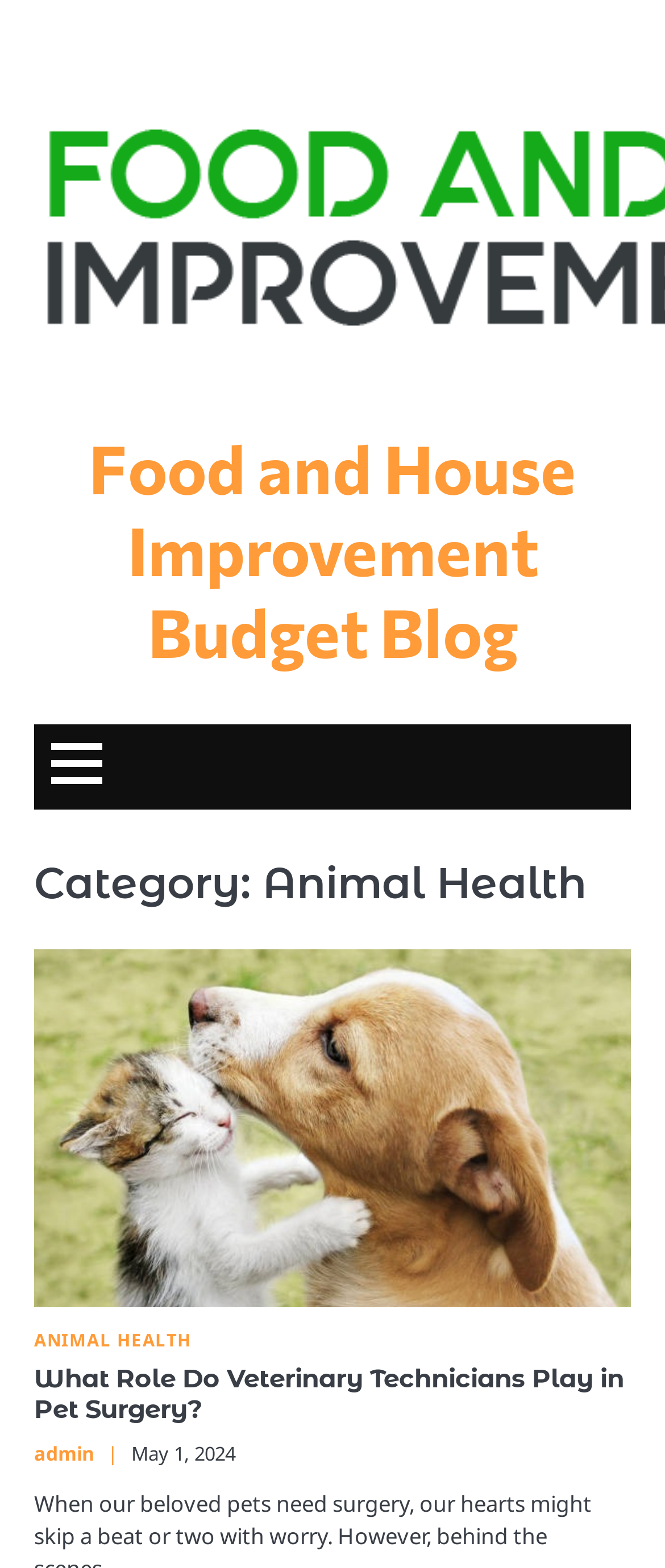What is the date of the first article?
Please look at the screenshot and answer in one word or a short phrase.

May 1, 2024